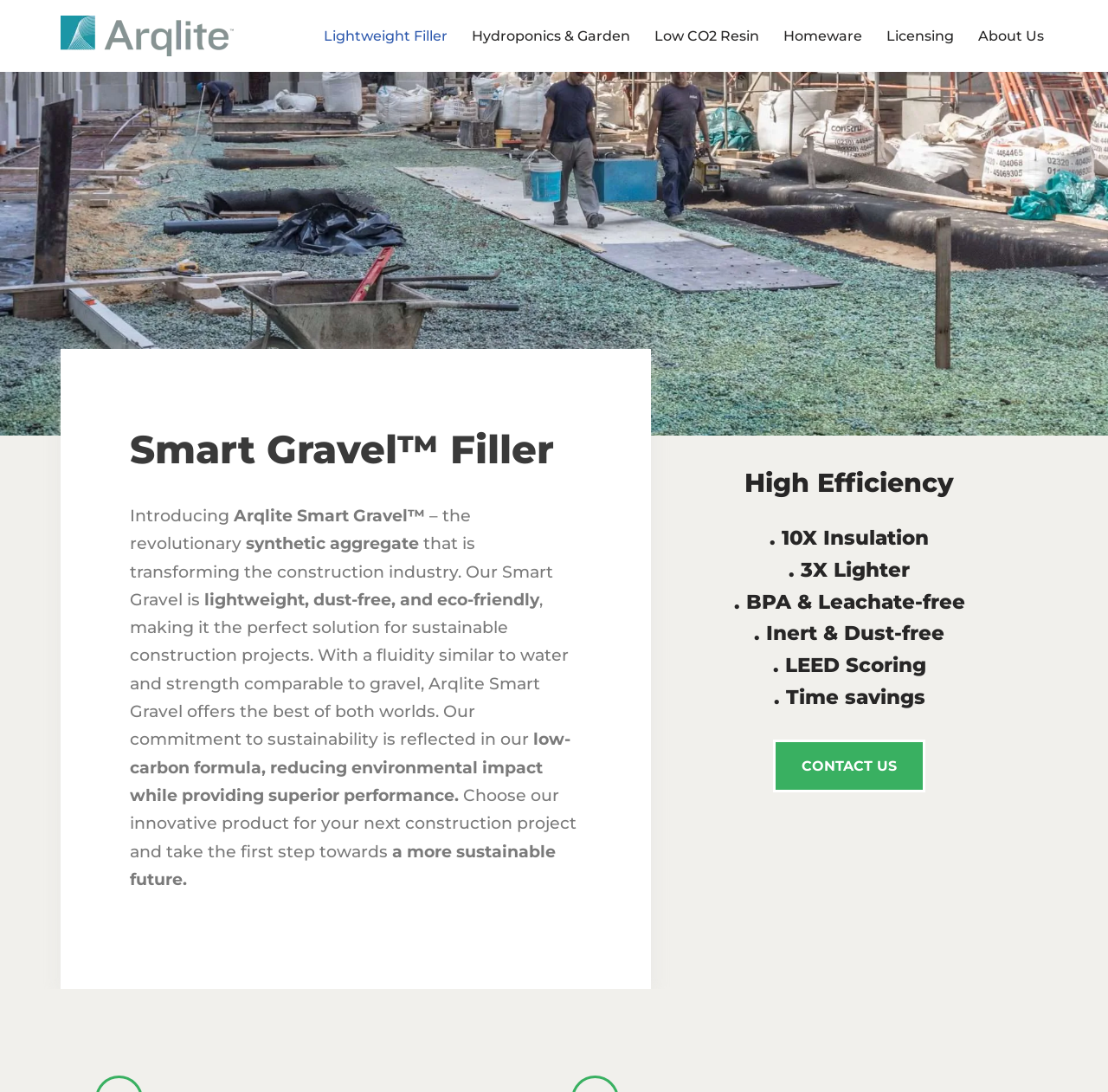Determine the bounding box coordinates for the UI element with the following description: "Lightweight Filler". The coordinates should be four float numbers between 0 and 1, represented as [left, top, right, bottom].

[0.292, 0.022, 0.404, 0.043]